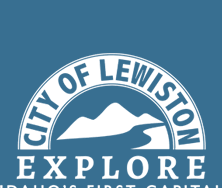Refer to the screenshot and give an in-depth answer to this question: What is the purpose of the word 'EXPLORE'?

The word 'EXPLORE' is boldly presented below the city's name, reinforcing a call to discover the city's rich history and offerings, inviting residents and visitors to engage with Lewiston's unique heritage and community spirit.